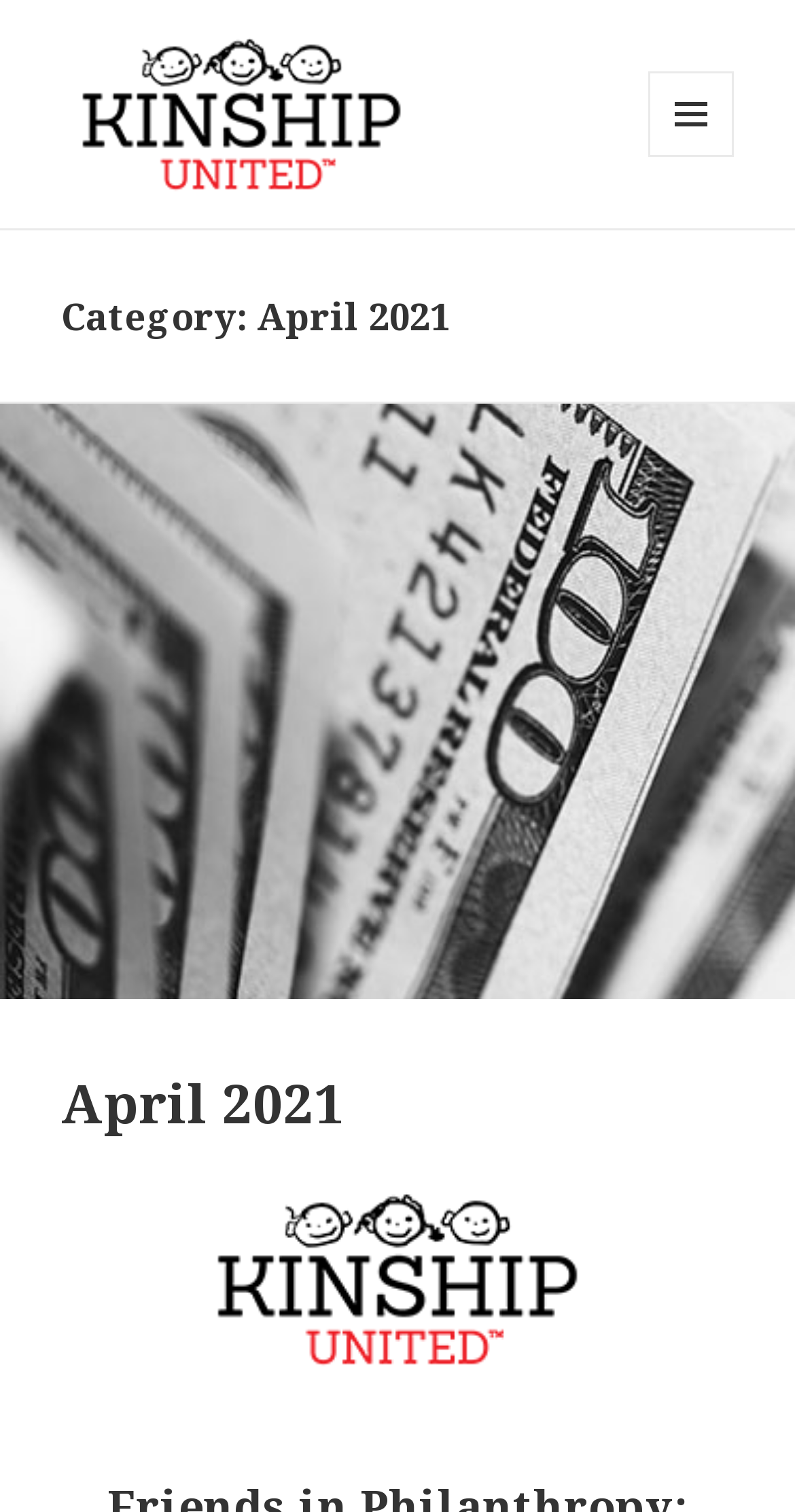Determine the bounding box coordinates of the UI element that matches the following description: "April 2021". The coordinates should be four float numbers between 0 and 1 in the format [left, top, right, bottom].

[0.077, 0.706, 0.433, 0.754]